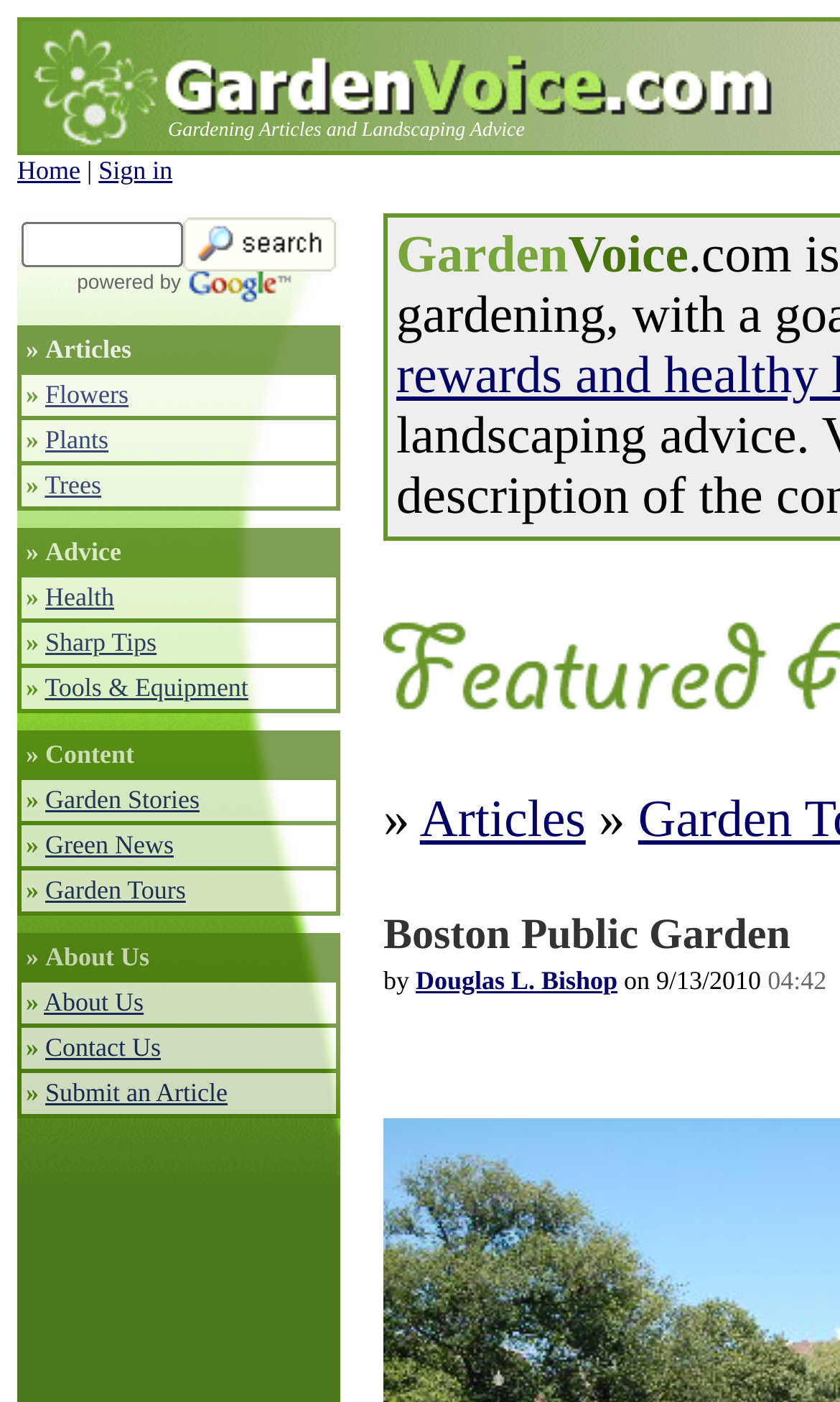How many categories are there in the main menu?
Refer to the image and provide a concise answer in one word or phrase.

15